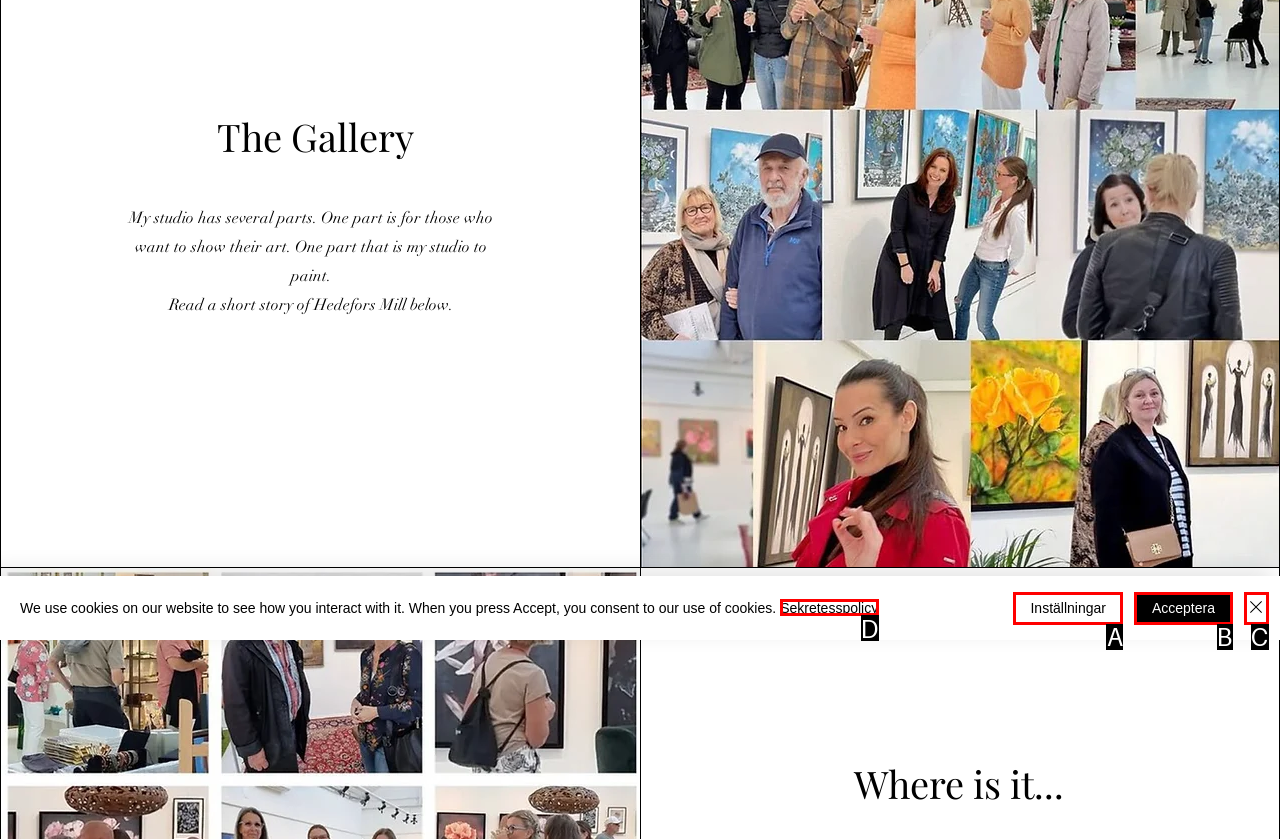Given the description: Inställningar, identify the matching HTML element. Provide the letter of the correct option.

A